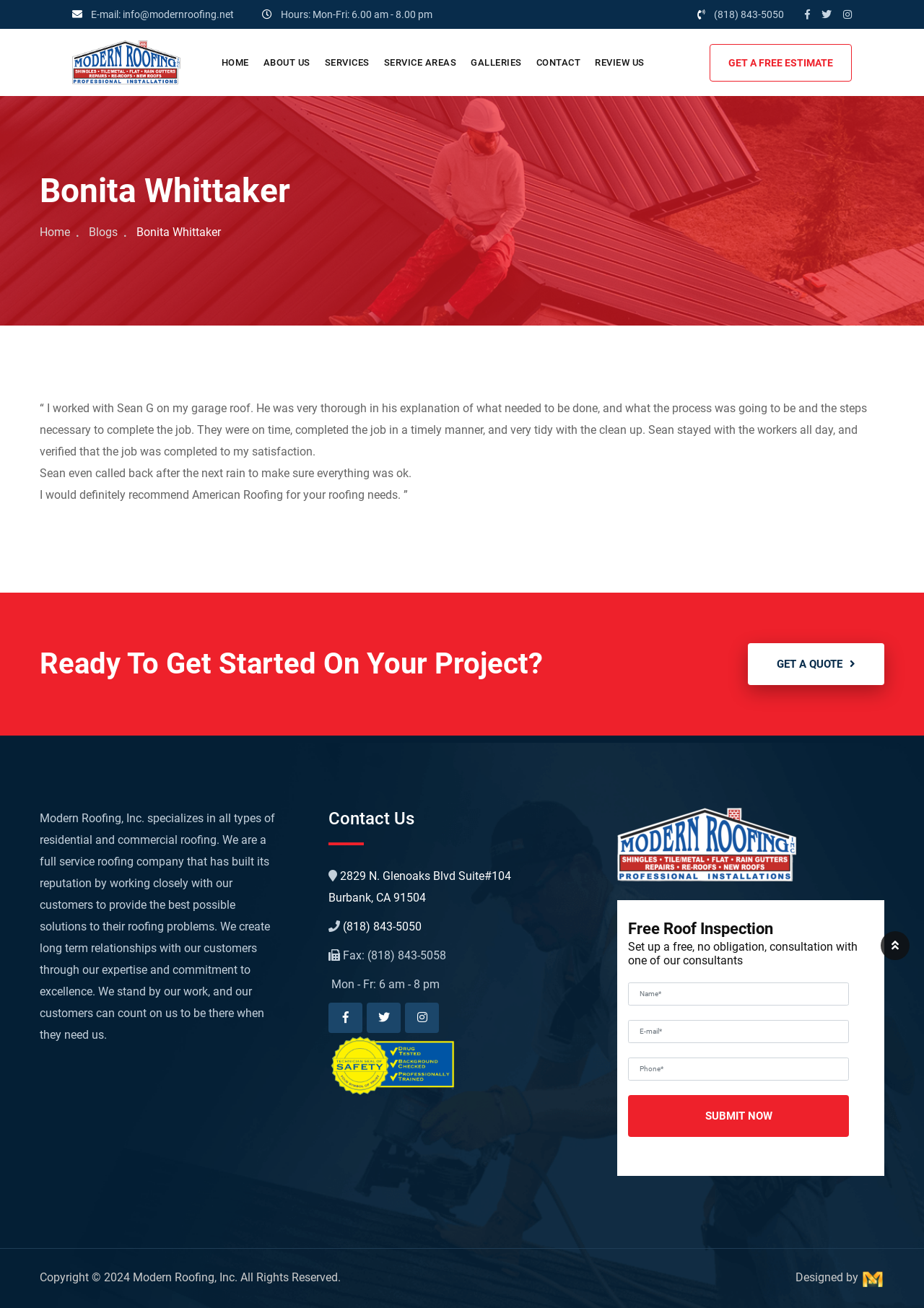Using the description: "Galleries", determine the UI element's bounding box coordinates. Ensure the coordinates are in the format of four float numbers between 0 and 1, i.e., [left, top, right, bottom].

[0.502, 0.022, 0.572, 0.073]